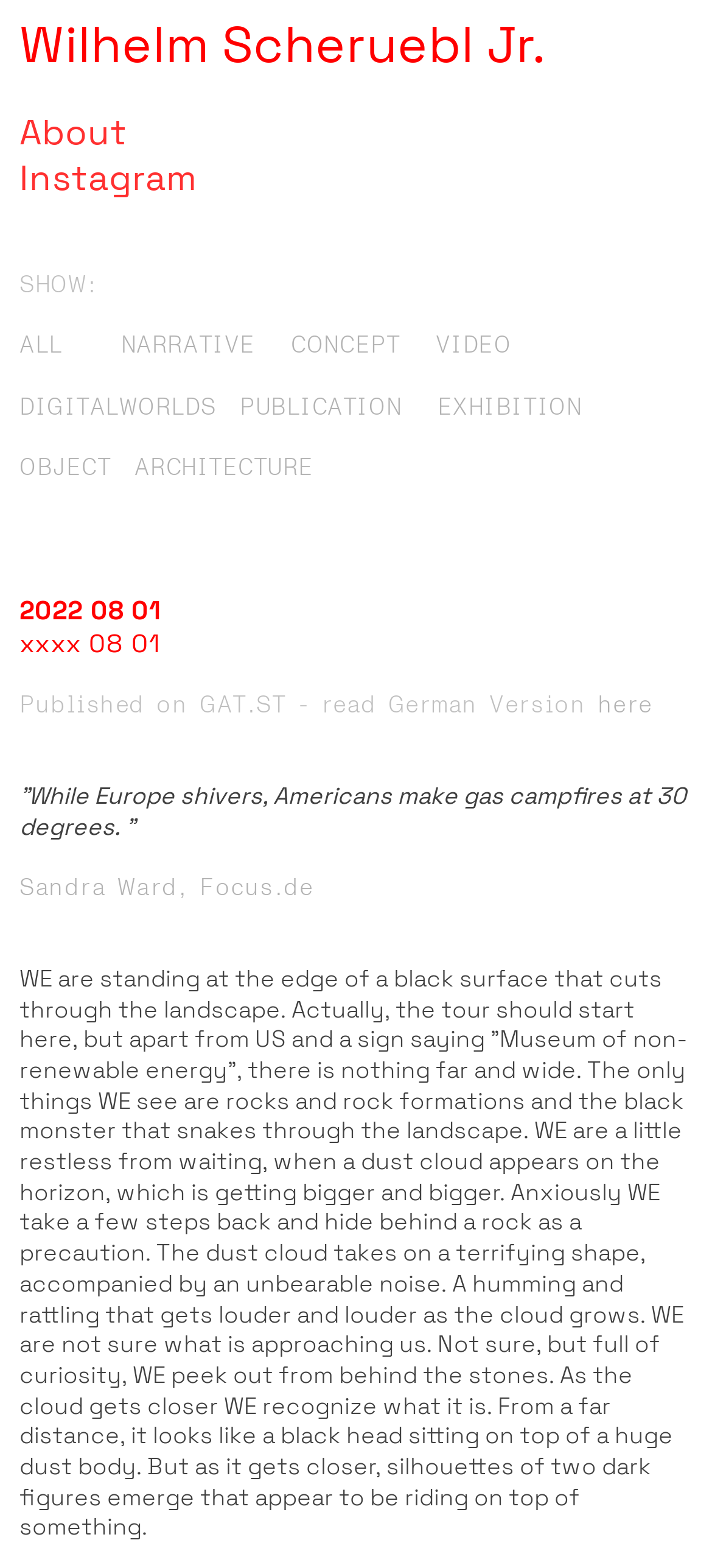What is the topic of the article?
Please give a well-detailed answer to the question.

The article appears to be discussing energy, specifically non-renewable energy, as evidenced by the mention of a 'Museum of non-renewable energy' and the description of a black surface cutting through the landscape.